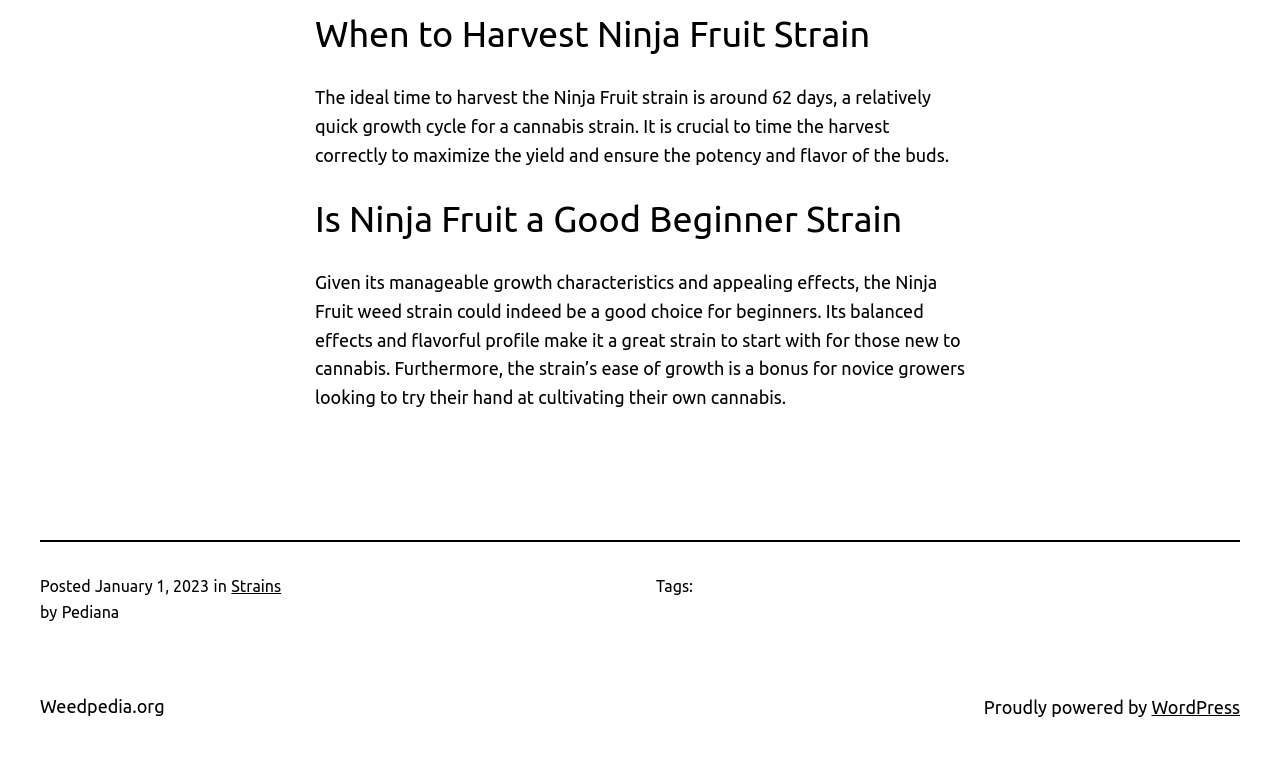What is the name of the website?
Based on the visual, give a brief answer using one word or a short phrase.

Weedpedia.org